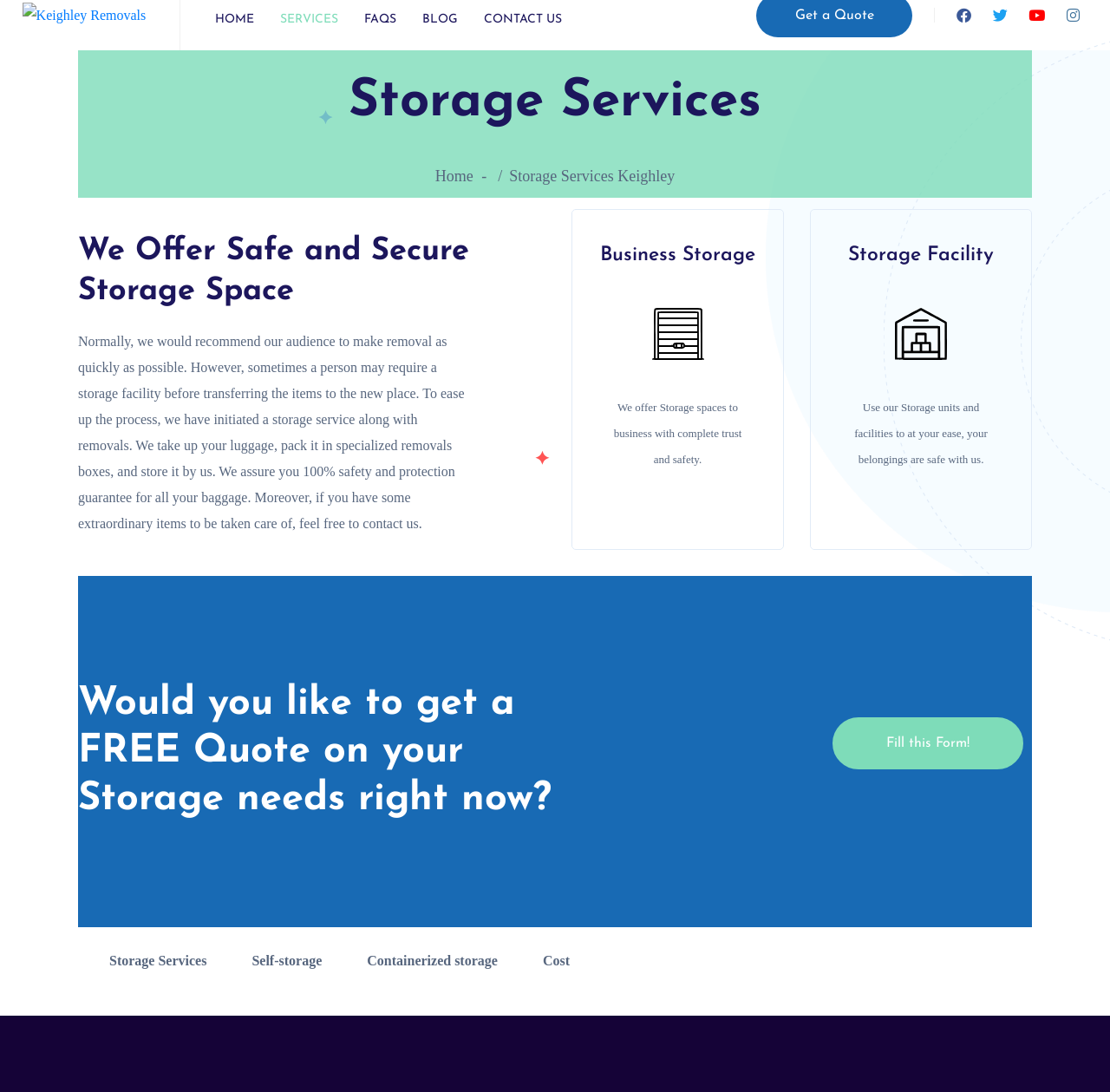What is guaranteed for stored items?
Using the image as a reference, answer the question with a short word or phrase.

100% safety and protection